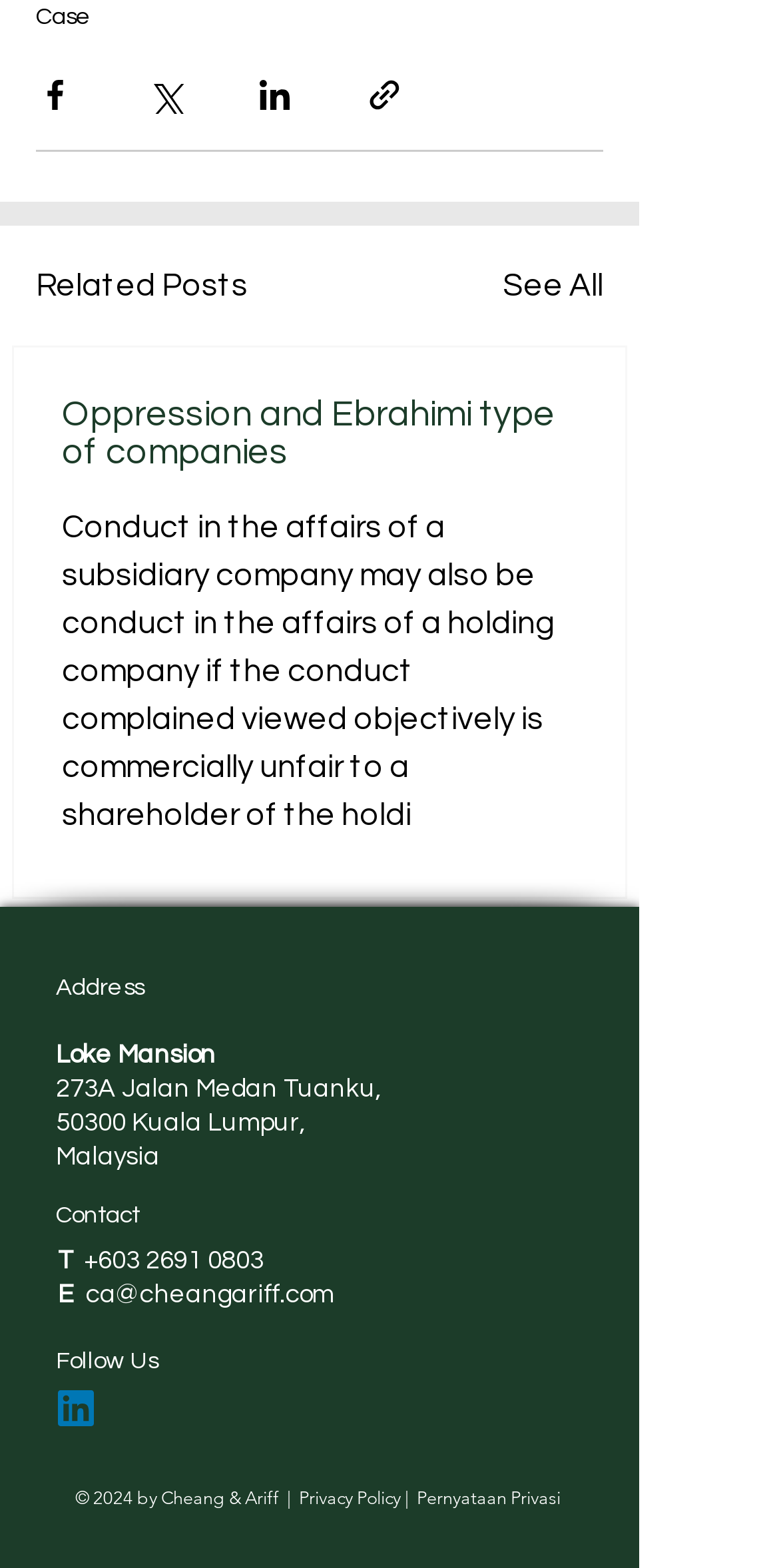Provide the bounding box coordinates of the HTML element described by the text: "aria-label="Amsterdam" name="swatch" value="Amsterdam"". The coordinates should be in the format [left, top, right, bottom] with values between 0 and 1.

None